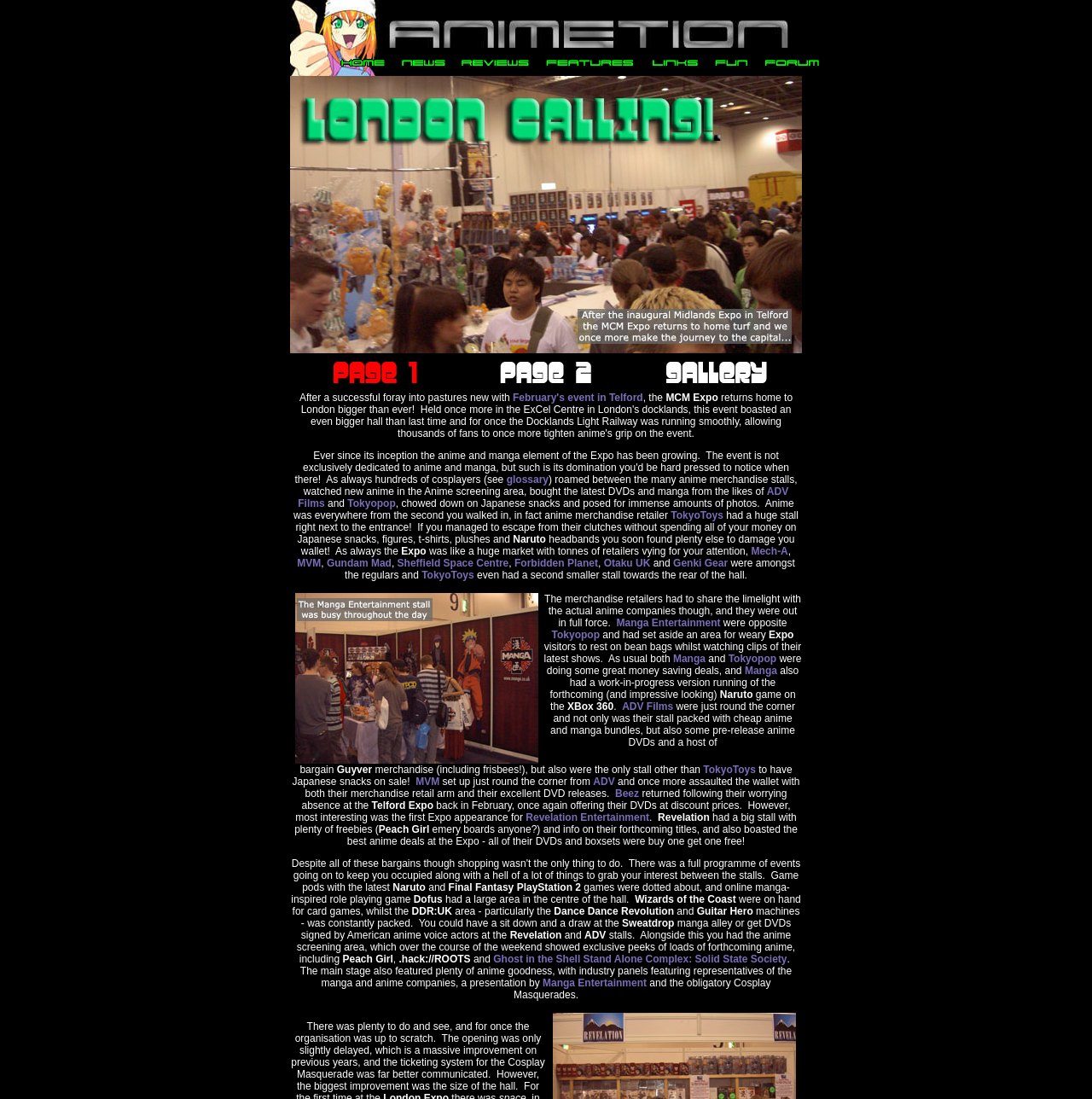Locate the bounding box coordinates of the area where you should click to accomplish the instruction: "explore the Manga Entertainment area".

[0.564, 0.561, 0.66, 0.572]